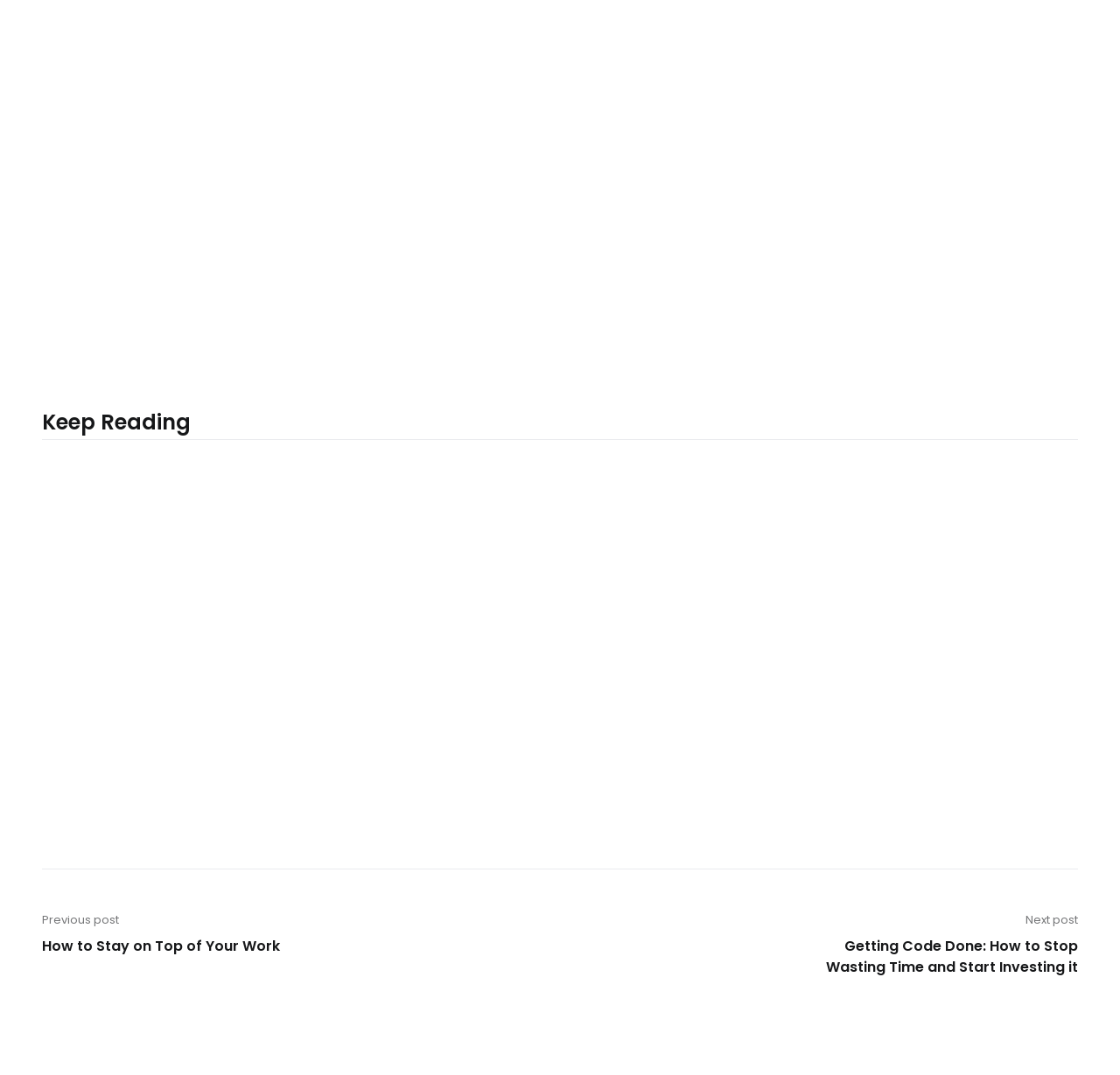Using the provided element description "name="submit" value="Post Comment"", determine the bounding box coordinates of the UI element.

[0.178, 0.175, 0.3, 0.212]